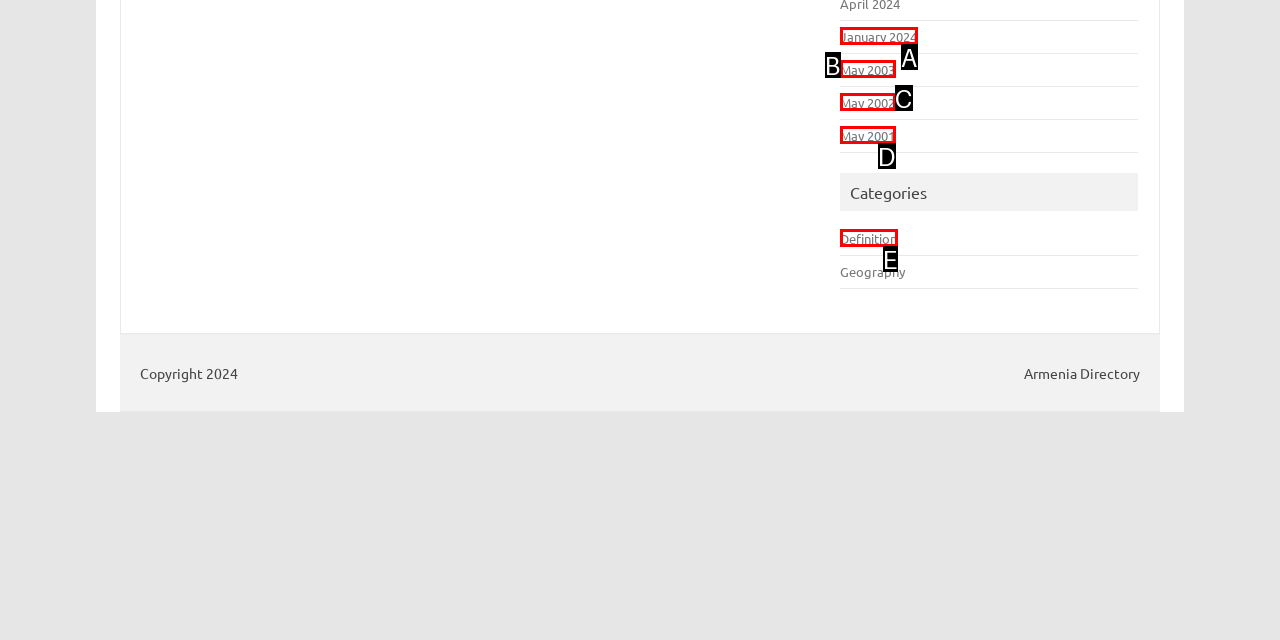Identify the UI element that best fits the description: May 2003
Respond with the letter representing the correct option.

B